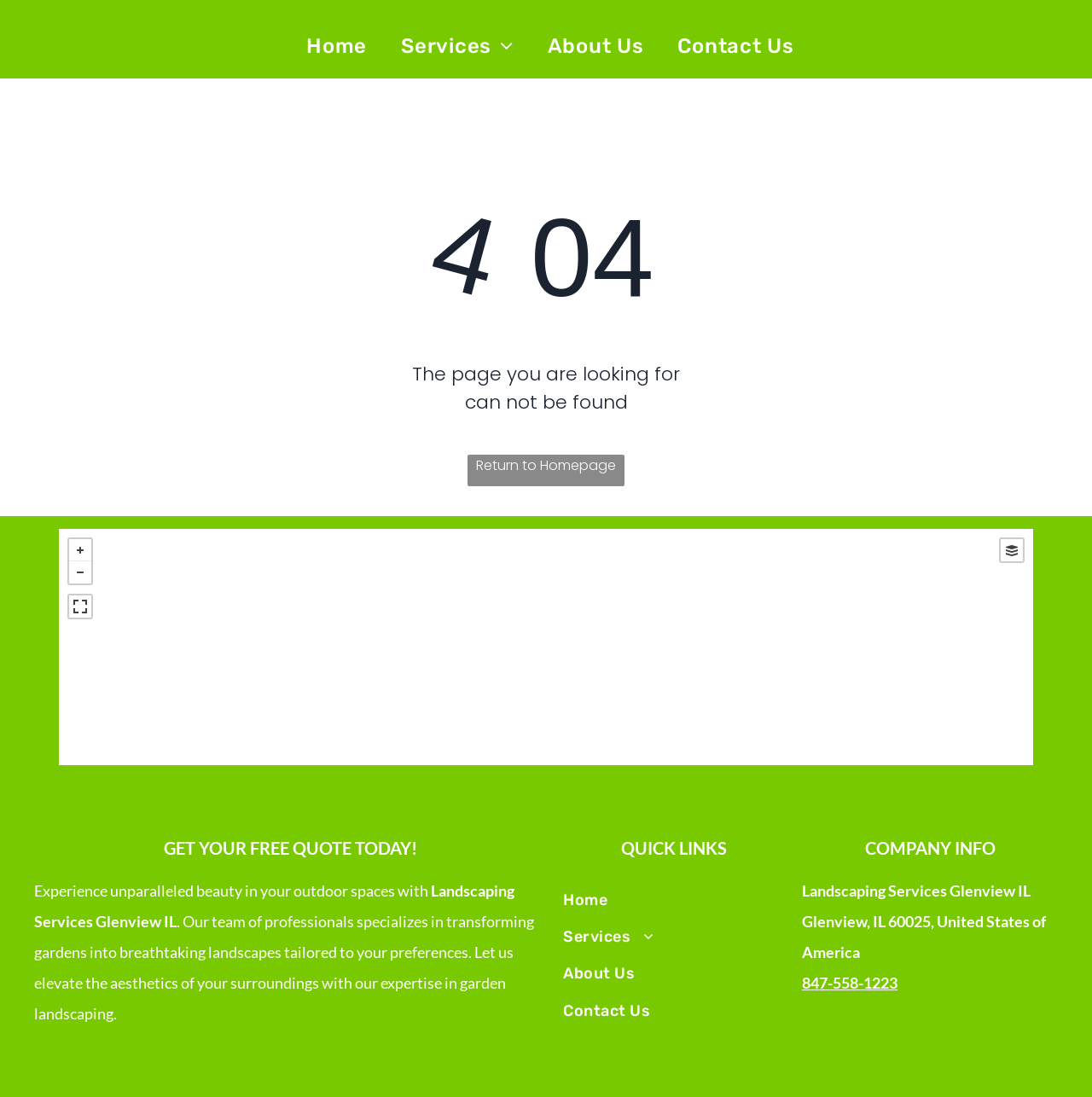Give a one-word or one-phrase response to the question: 
What is the company's phone number?

847-558-1223